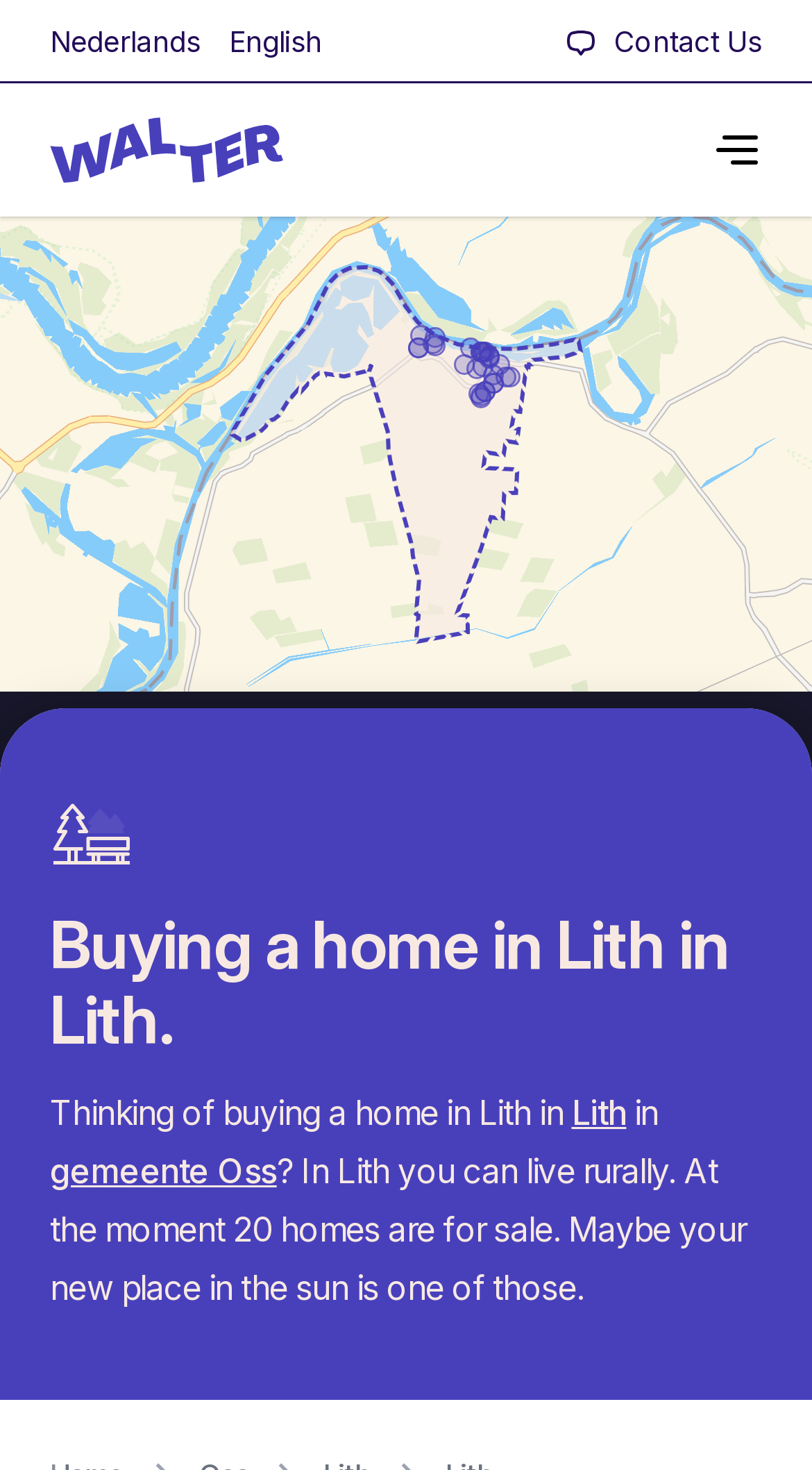Can you find the bounding box coordinates of the area I should click to execute the following instruction: "Go to homepage"?

[0.062, 0.079, 0.369, 0.125]